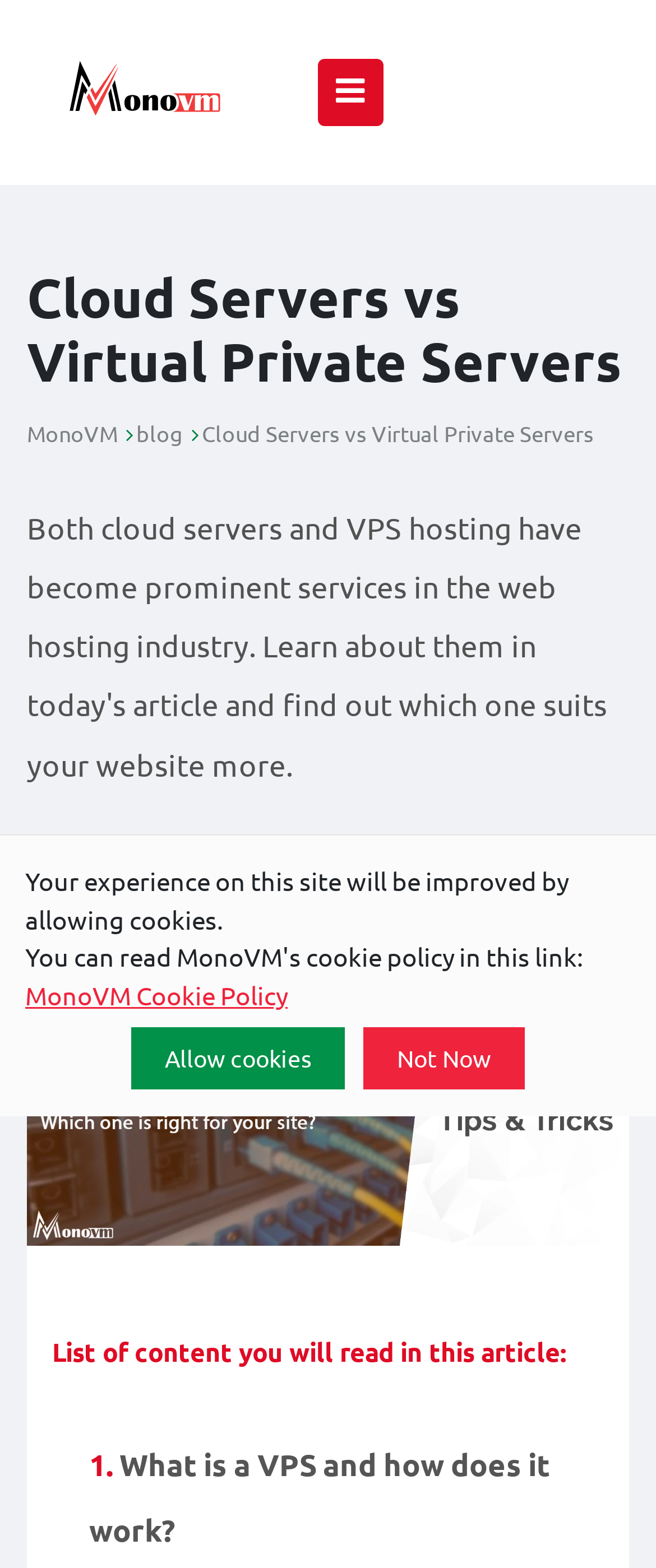Extract the main heading text from the webpage.

Cloud Servers vs Virtual Private Servers